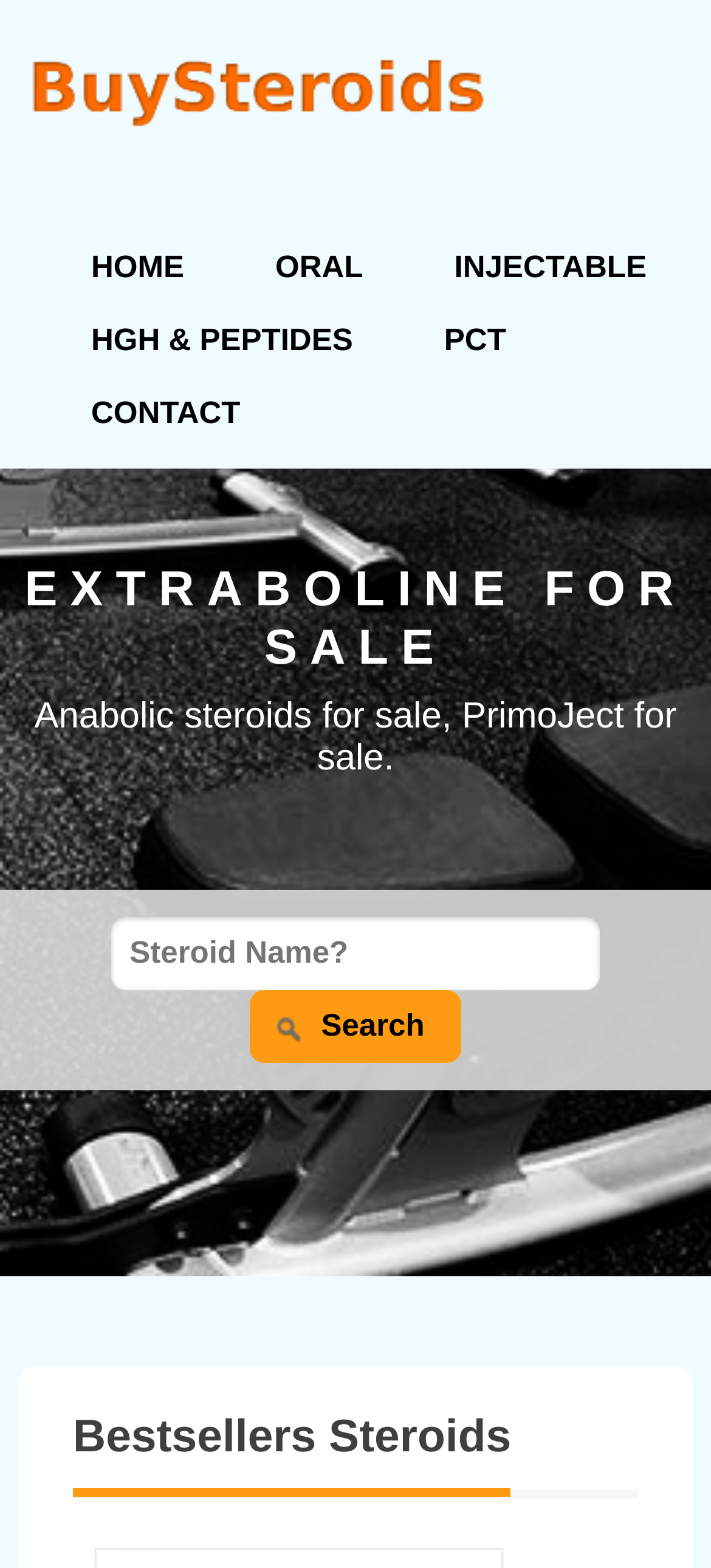Identify the bounding box coordinates for the element you need to click to achieve the following task: "Go to the INJECTABLE page". Provide the bounding box coordinates as four float numbers between 0 and 1, in the form [left, top, right, bottom].

[0.613, 0.148, 0.935, 0.194]